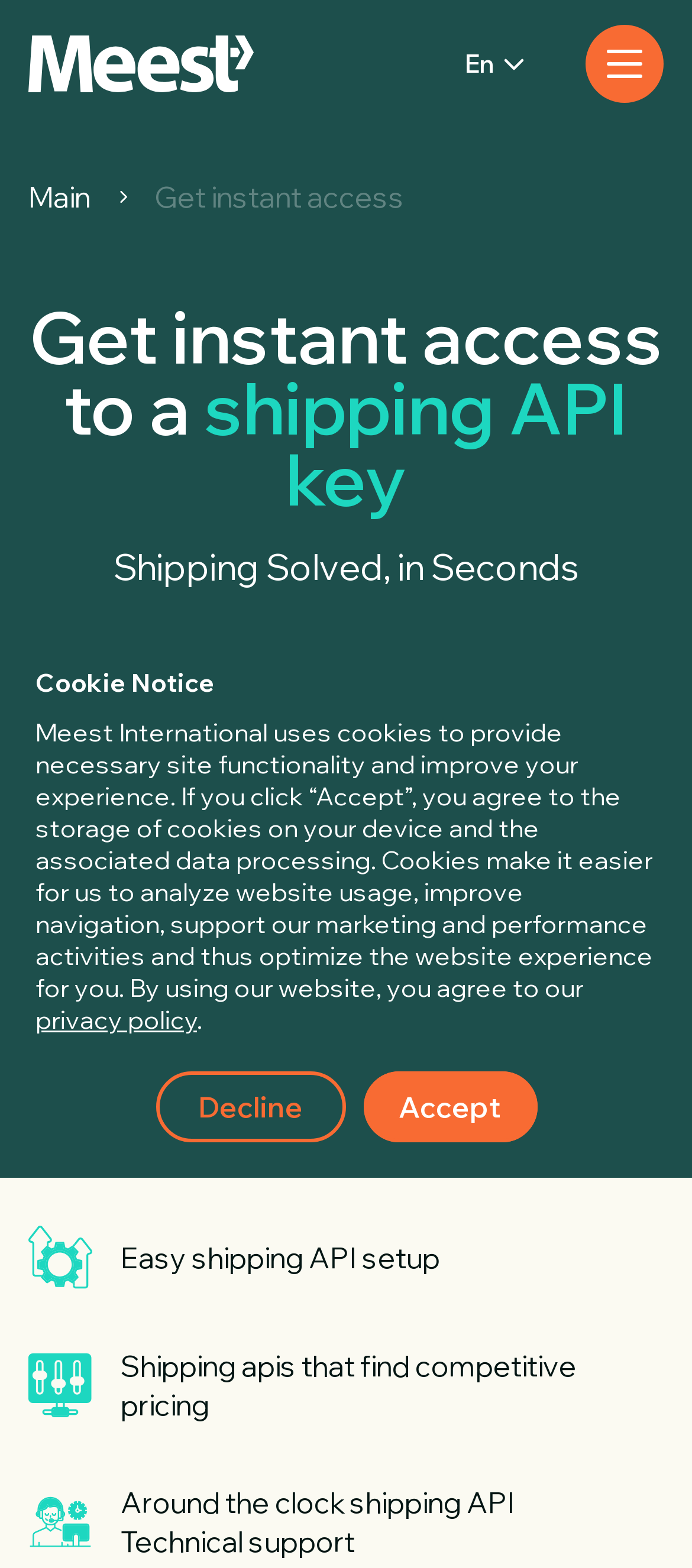Provide your answer in a single word or phrase: 
What kind of support does Meest offer?

Around the clock technical support